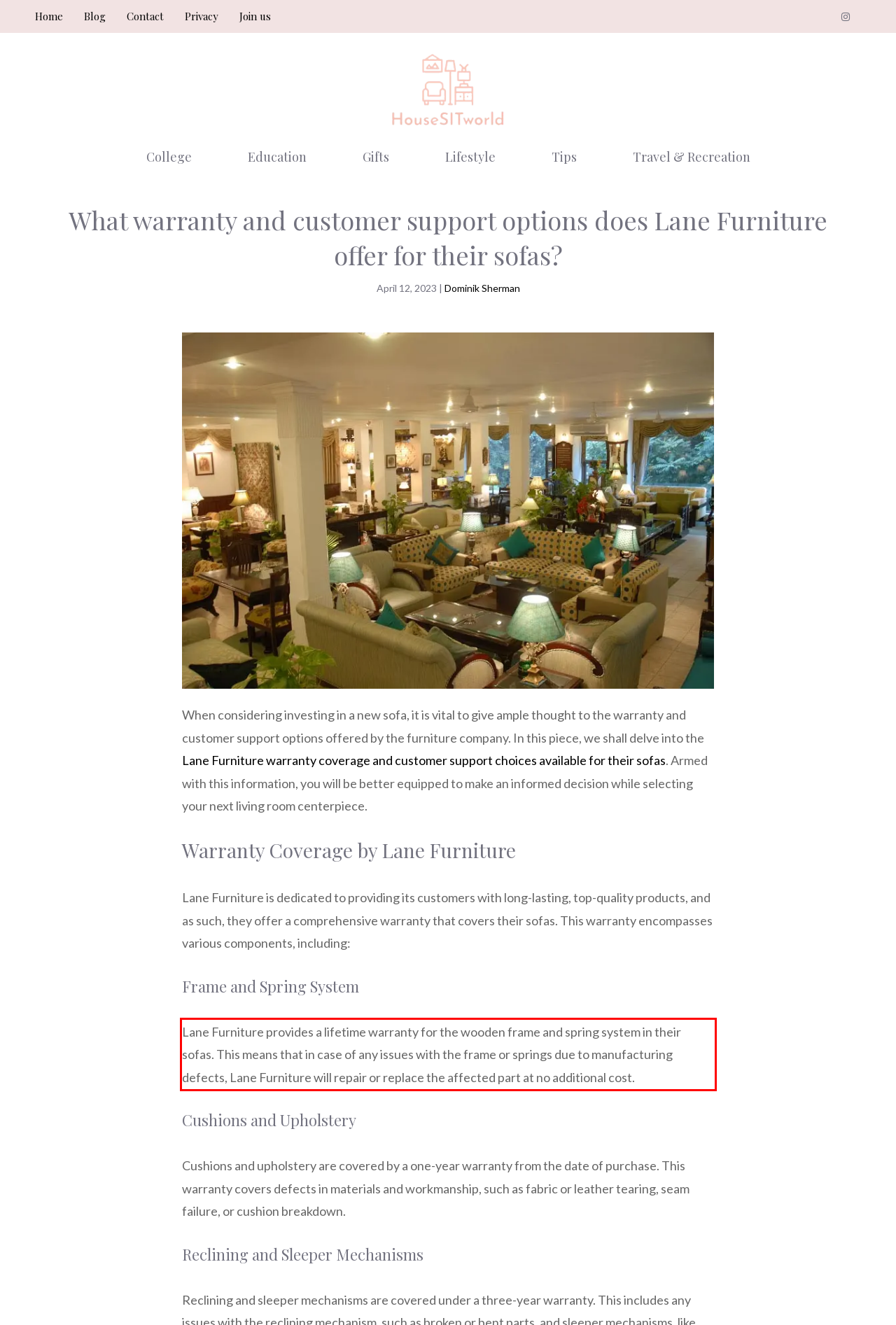Your task is to recognize and extract the text content from the UI element enclosed in the red bounding box on the webpage screenshot.

Lane Furniture provides a lifetime warranty for the wooden frame and spring system in their sofas. This means that in case of any issues with the frame or springs due to manufacturing defects, Lane Furniture will repair or replace the affected part at no additional cost.